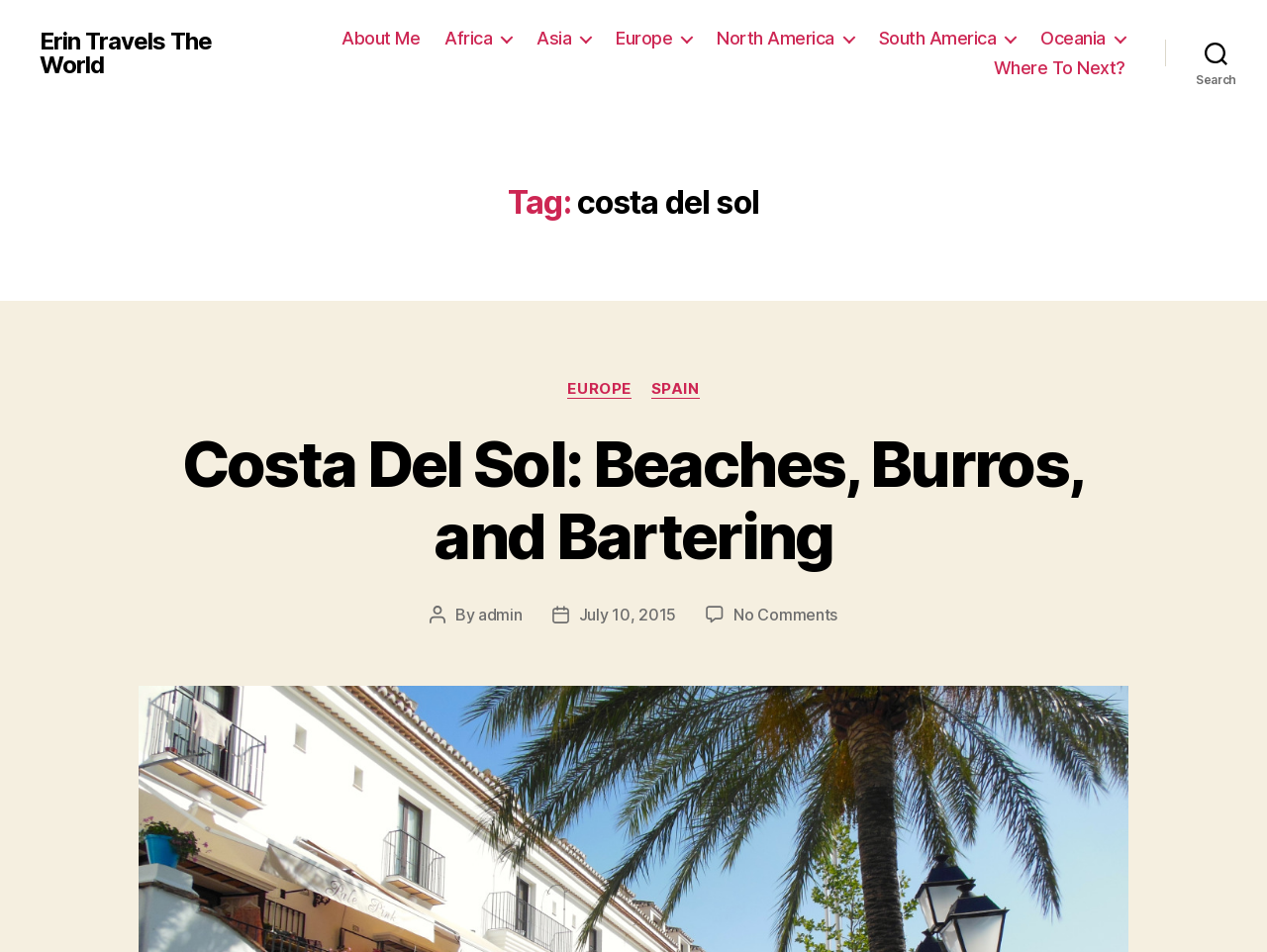Please identify the coordinates of the bounding box for the clickable region that will accomplish this instruction: "check post date".

[0.457, 0.635, 0.534, 0.656]